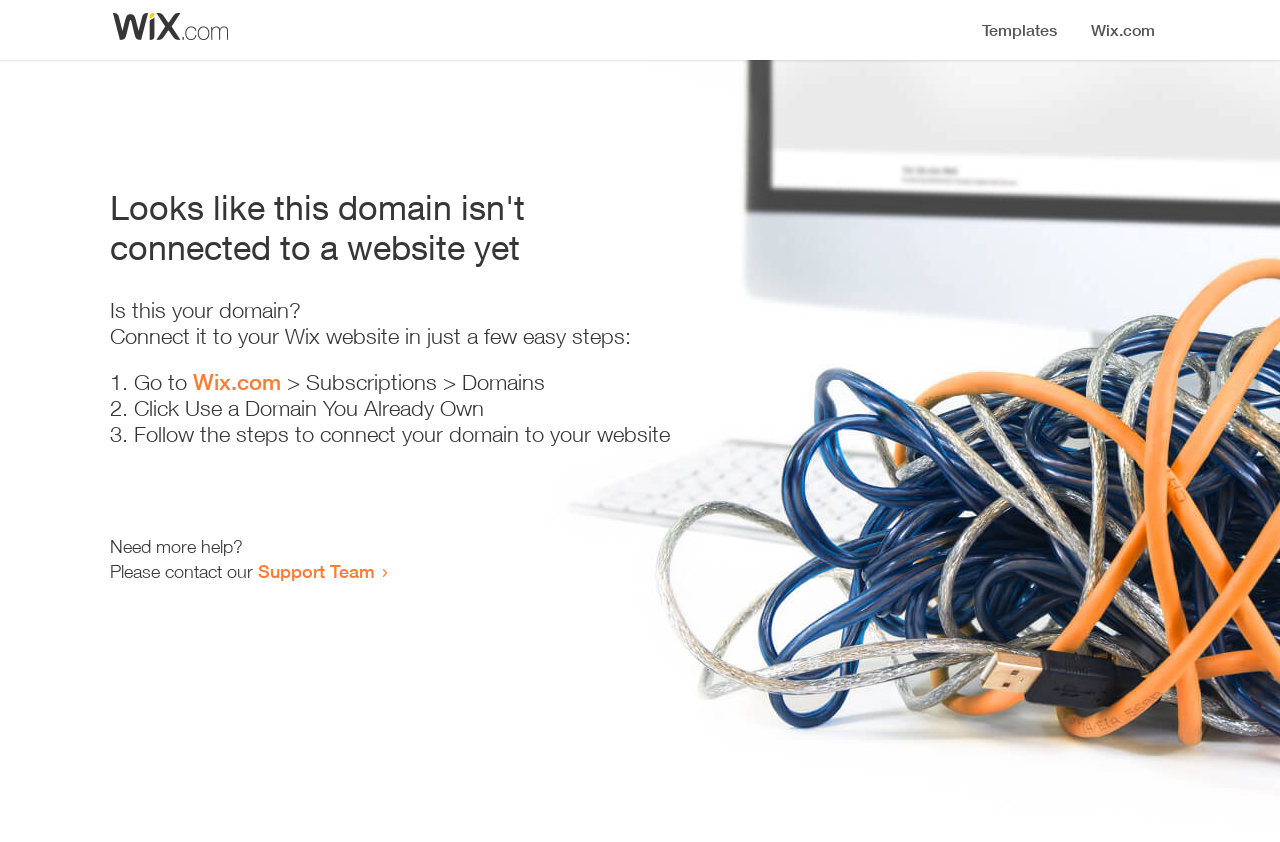What is the purpose of this webpage?
Please give a detailed and elaborate explanation in response to the question.

The webpage appears to be a guide for users to connect their domain to their Wix website, providing step-by-step instructions and support resources.